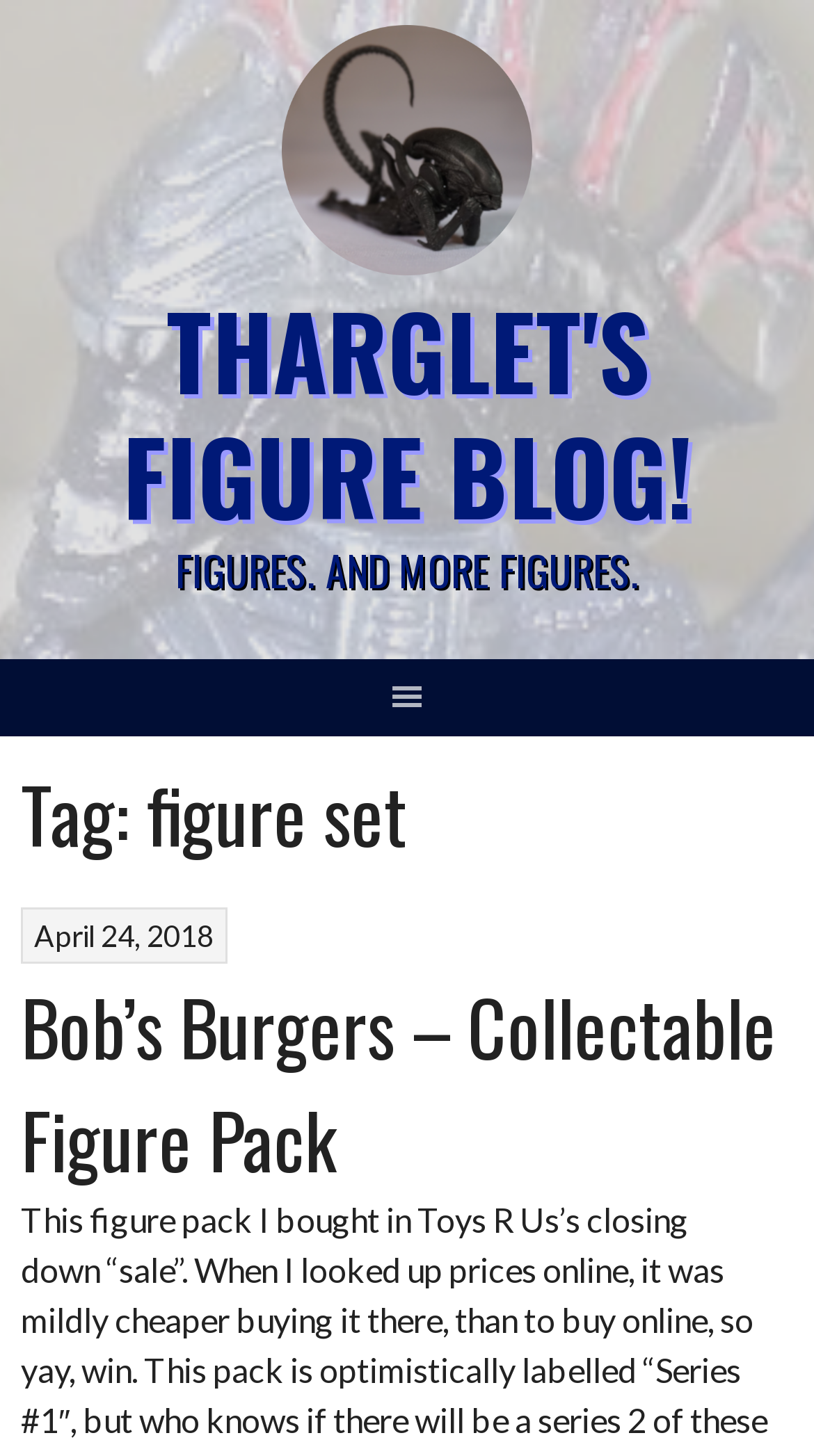Locate the bounding box coordinates for the element described below: "Kitchen & Home Fixtures". The coordinates must be four float values between 0 and 1, formatted as [left, top, right, bottom].

None